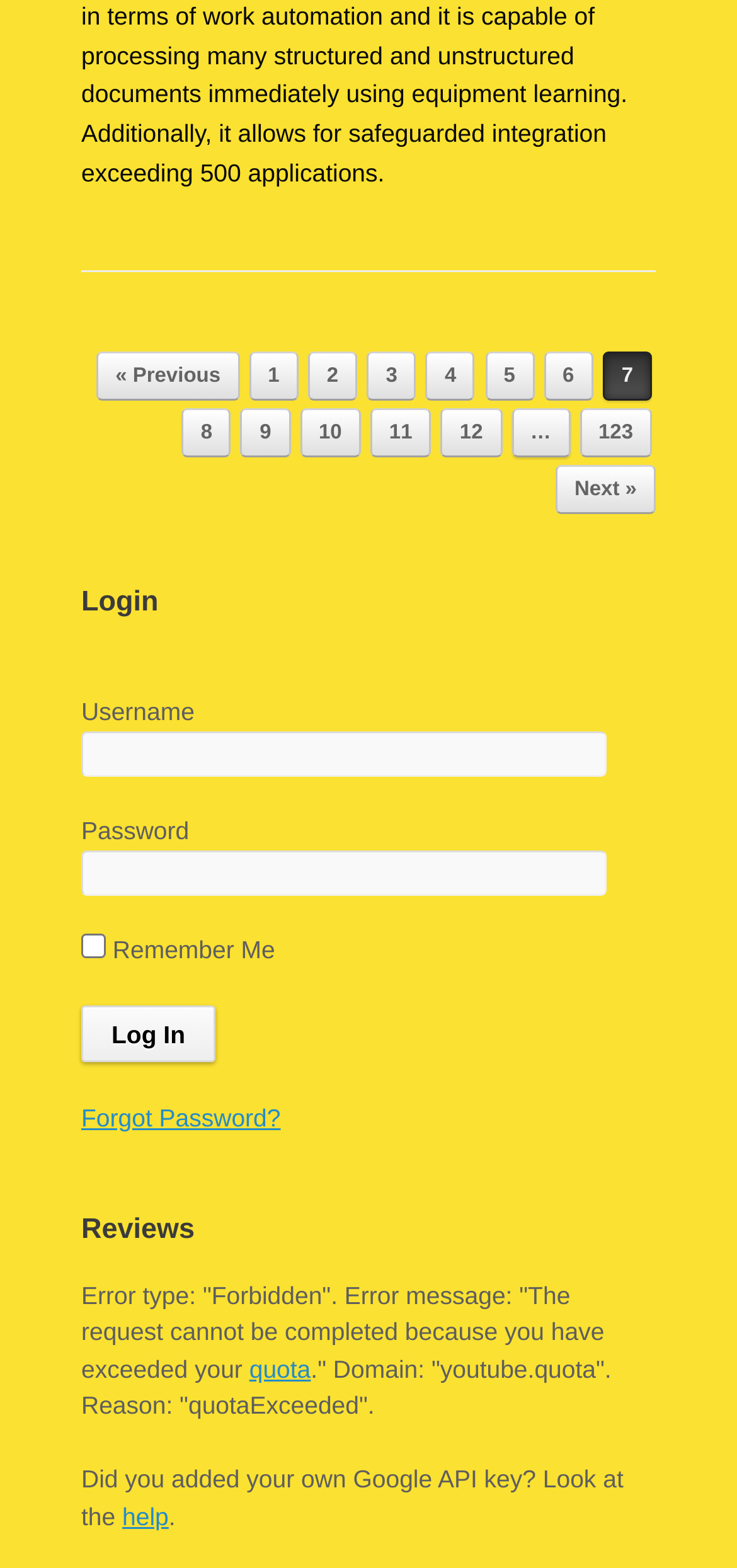Please mark the clickable region by giving the bounding box coordinates needed to complete this instruction: "Visit equipmentshare.com".

None